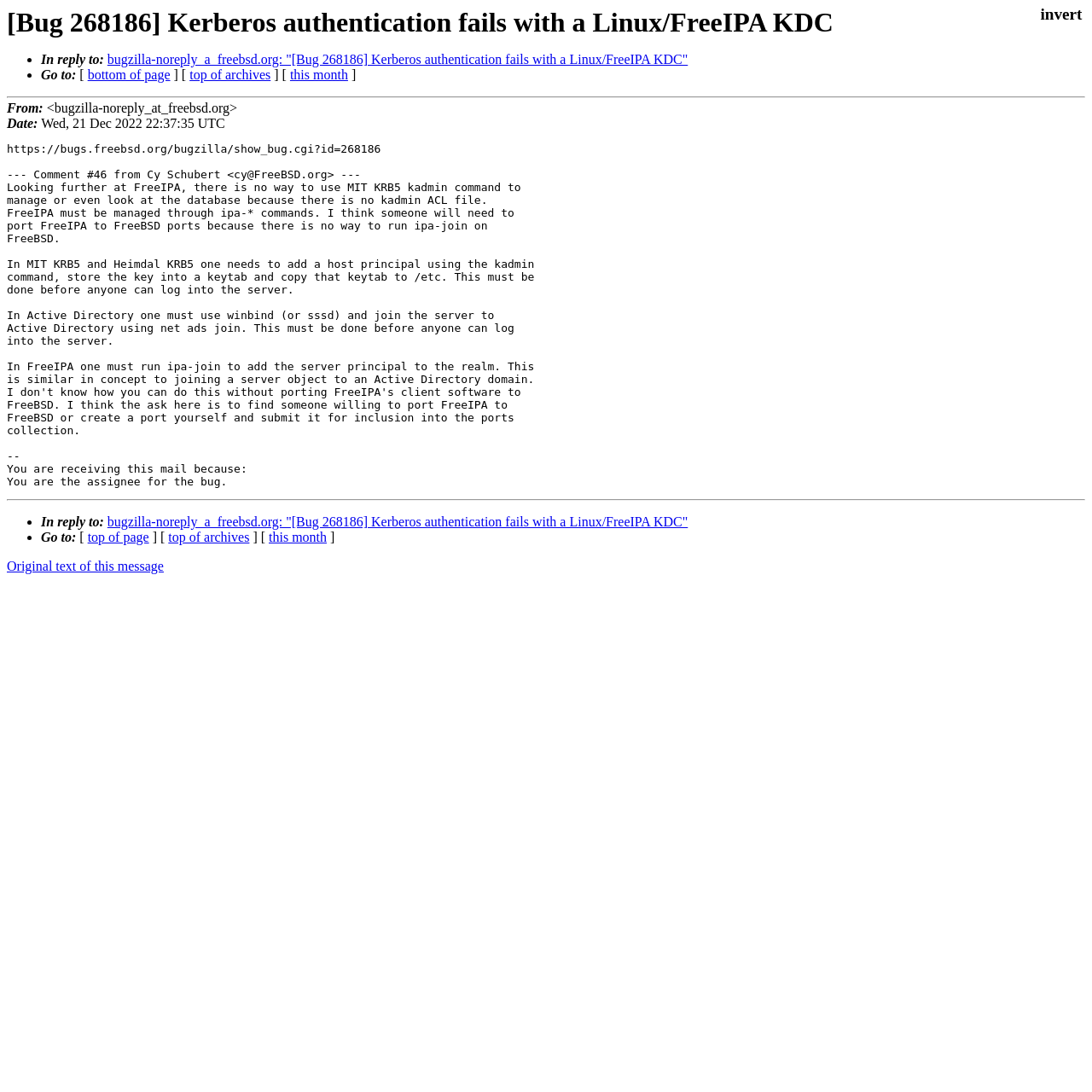Calculate the bounding box coordinates for the UI element based on the following description: "Original text of this message". Ensure the coordinates are four float numbers between 0 and 1, i.e., [left, top, right, bottom].

[0.006, 0.512, 0.15, 0.525]